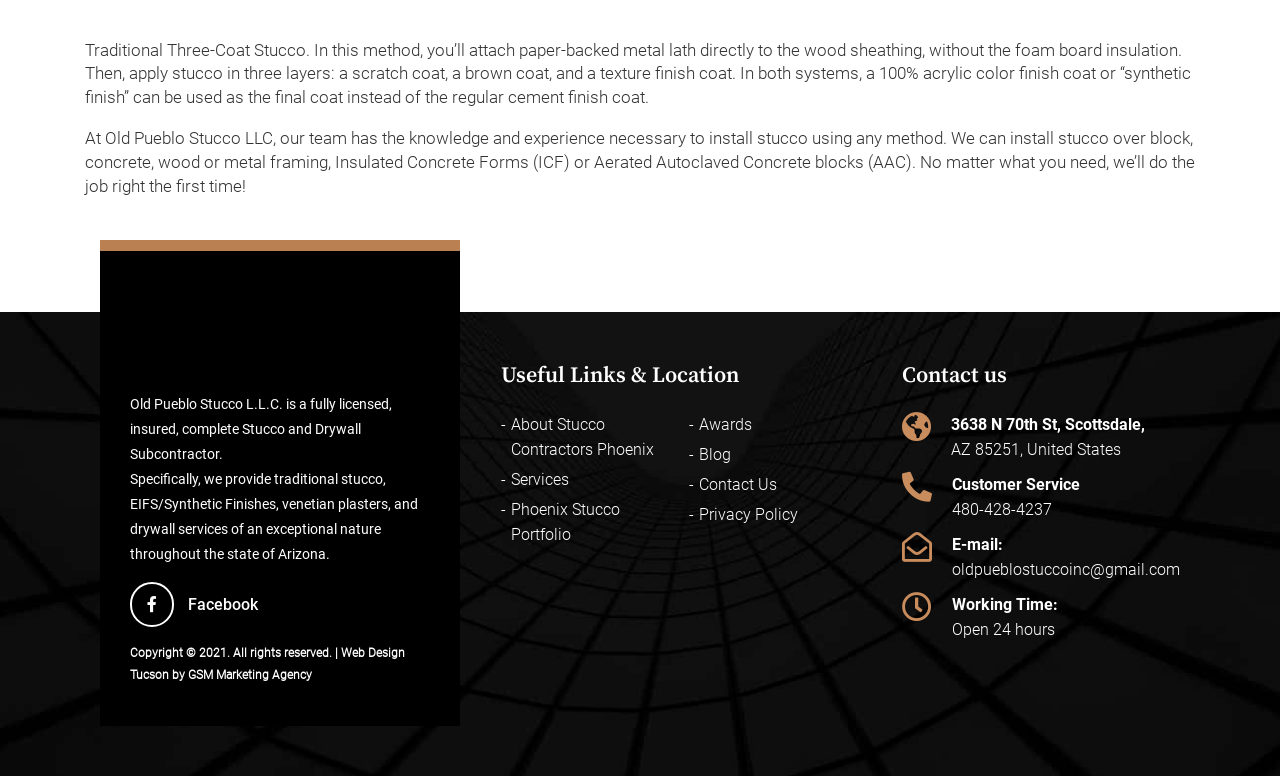What type of stucco method is described?
Answer with a single word or phrase, using the screenshot for reference.

Traditional Three-Coat Stucco